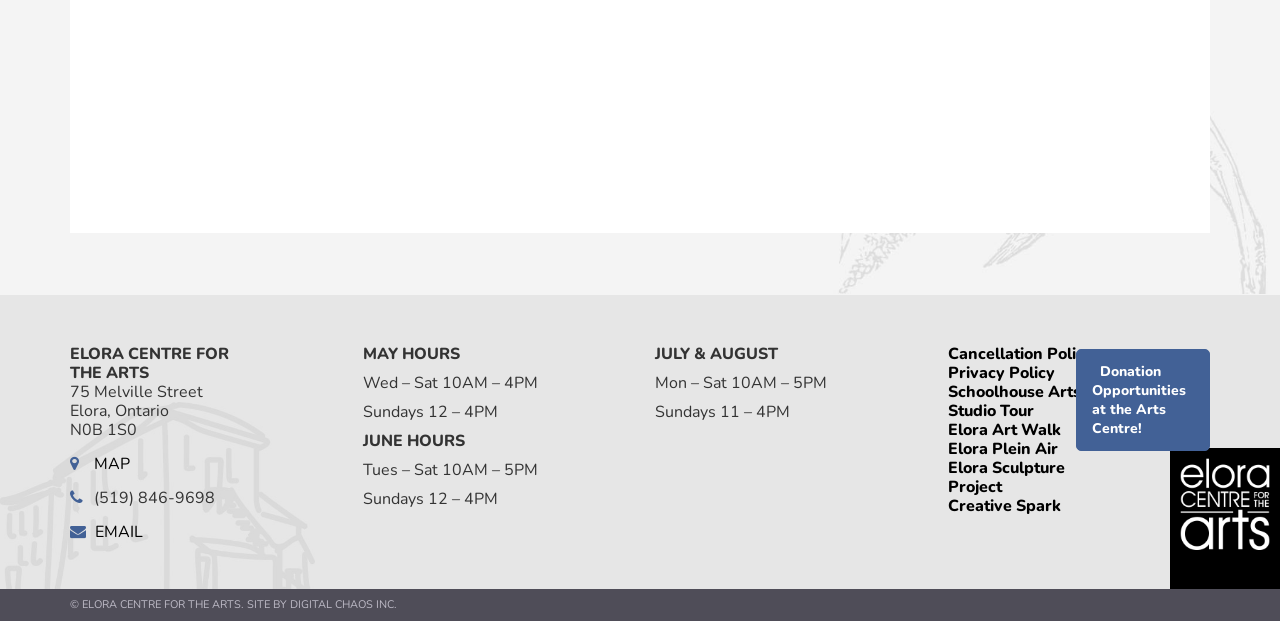What is the address of Elora Centre for the Arts?
Examine the image closely and answer the question with as much detail as possible.

I found the address by looking at the static text elements at the top of the webpage, which provide the street address, city, province, and postal code.